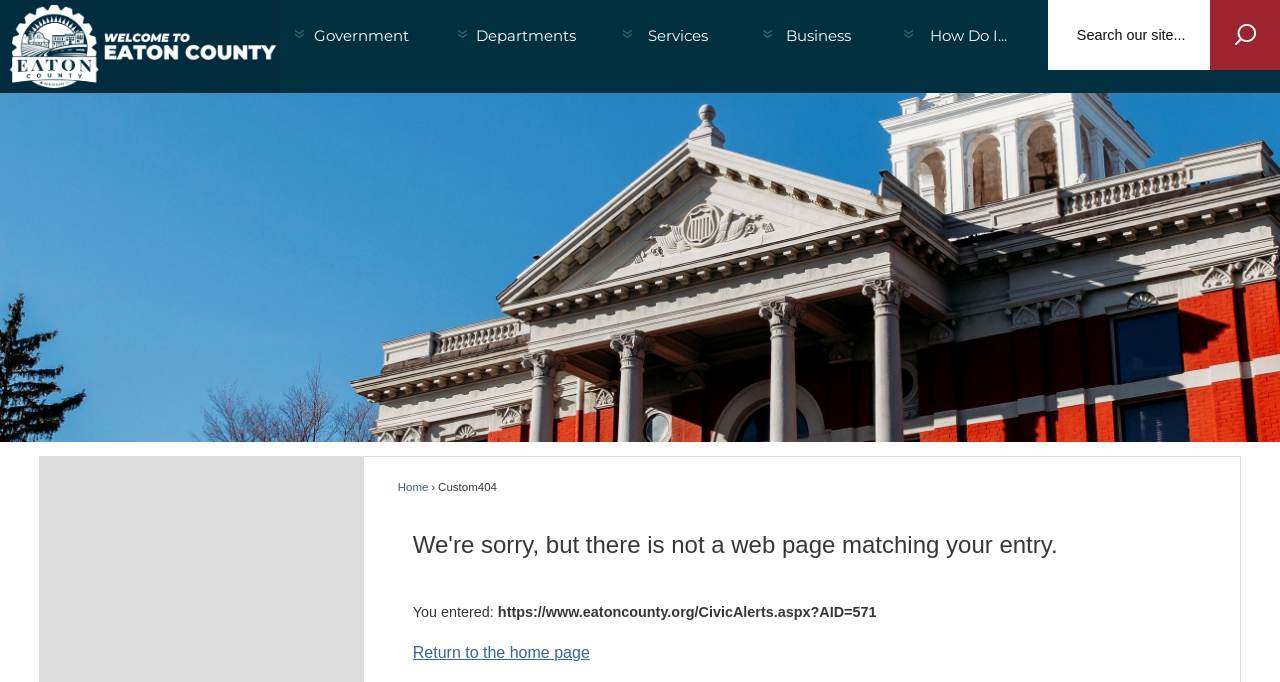What is the orientation of the menu?
Refer to the image and respond with a one-word or short-phrase answer.

Vertical